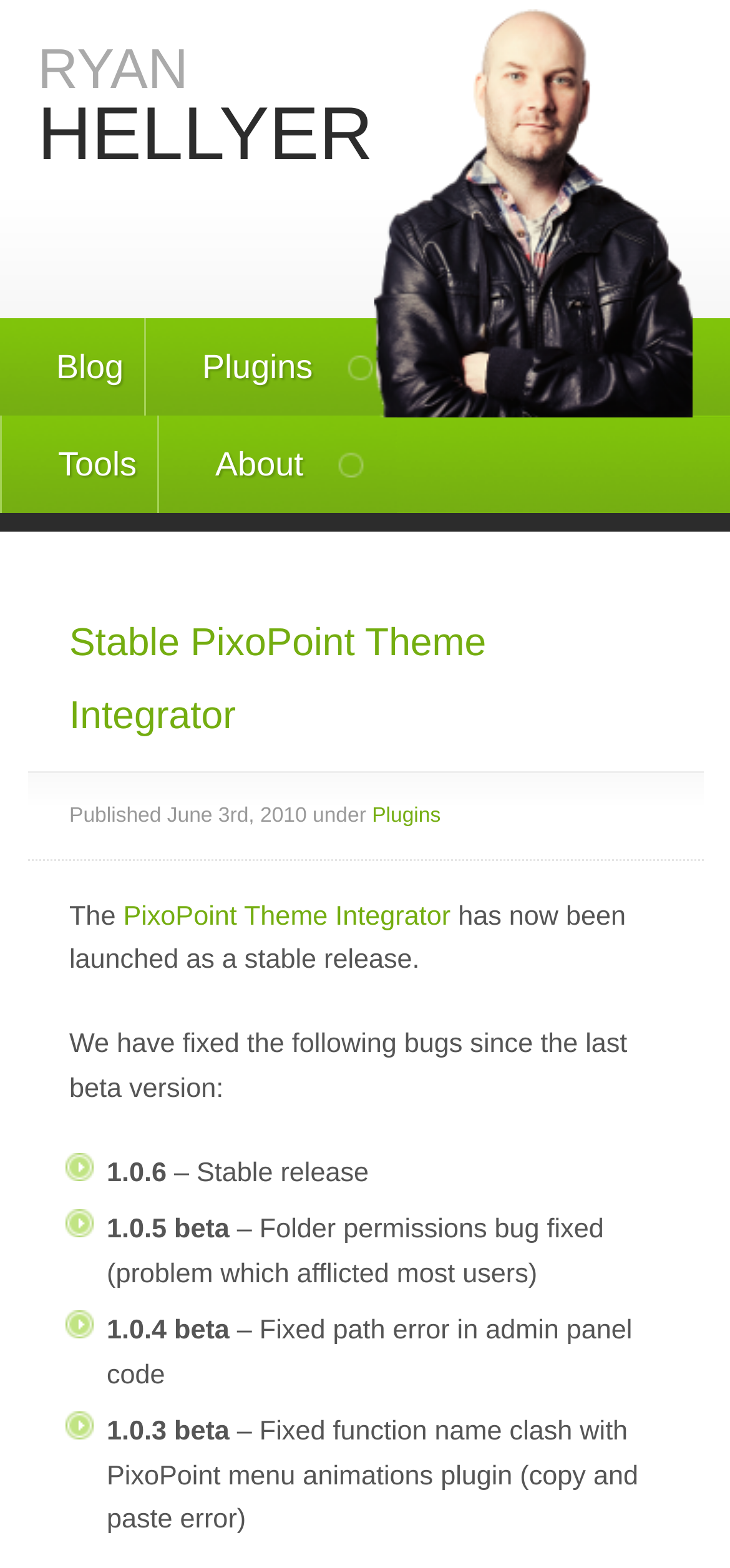Detail the features and information presented on the webpage.

The webpage is about the PixoPoint Theme Integrator, specifically announcing its stable release. At the top, there is a heading with the author's name, "RYAN HELLYER", which is also a link. To the right of the author's name, there is a large image that takes up most of the top section of the page.

Below the image, there are four links: "Blog", "Plugins", "Tools", and "About", which are evenly spaced across the top of the page. 

The main content of the page starts with a heading that reads "Stable PixoPoint Theme Integrator". Below this heading, there is a line of text that indicates the publication date, "Published June 3rd, 2010 under", followed by a link to "Plugins".

The main announcement is divided into two paragraphs. The first paragraph states that the PixoPoint Theme Integrator has now been launched as a stable release. The second paragraph lists the bugs that have been fixed since the last beta version, which includes three items: 1.0.6 – Stable release, 1.0.5 beta – Folder permissions bug fixed, and 1.0.4 beta – Fixed path error in admin panel code, and 1.0.3 beta – Fixed function name clash with PixoPoint menu animations plugin. Each item is marked with a list marker and has a brief description of the bug fix.